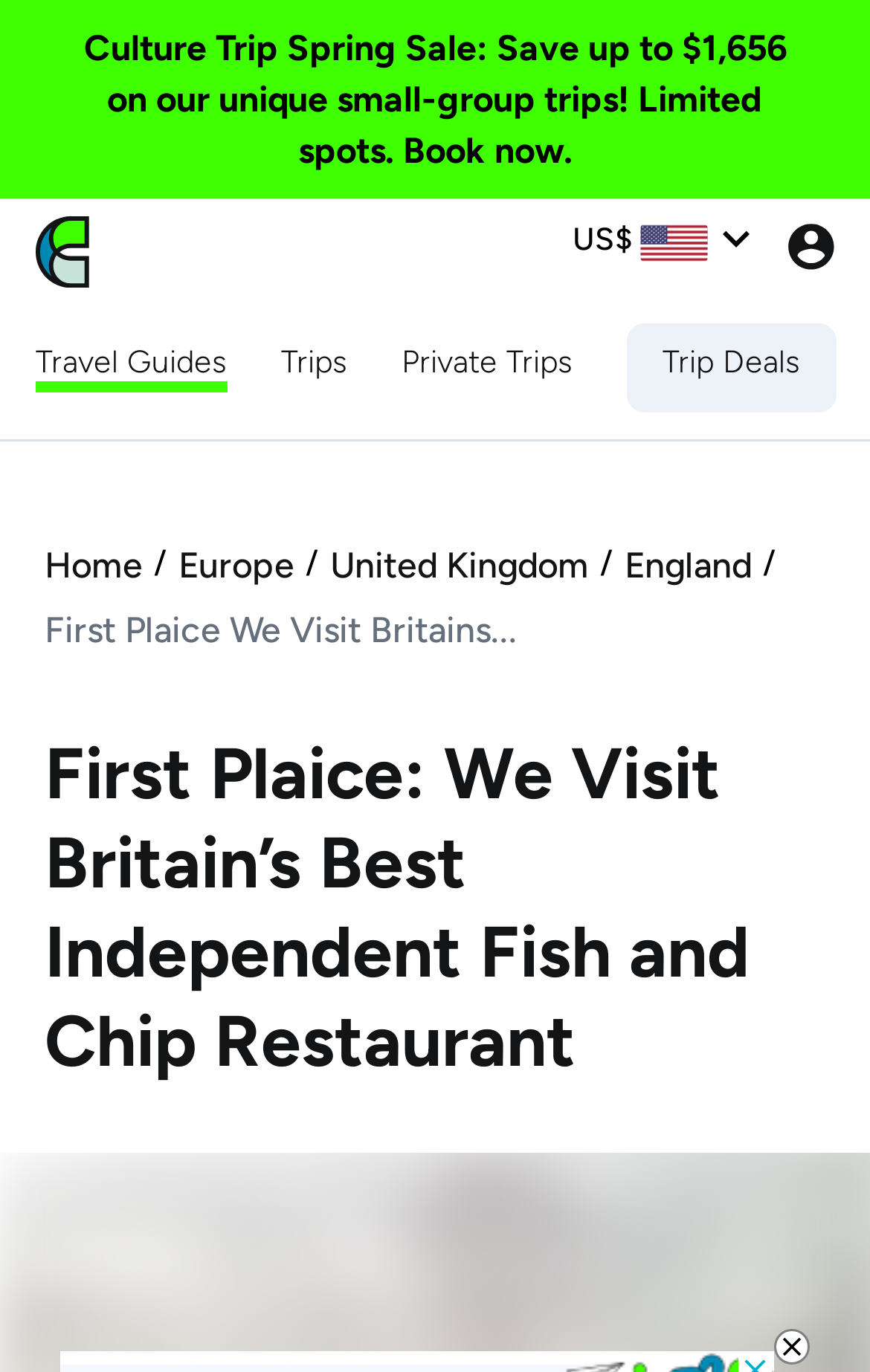Determine the bounding box coordinates of the target area to click to execute the following instruction: "Click the Culture Trip logo."

[0.041, 0.166, 0.103, 0.197]